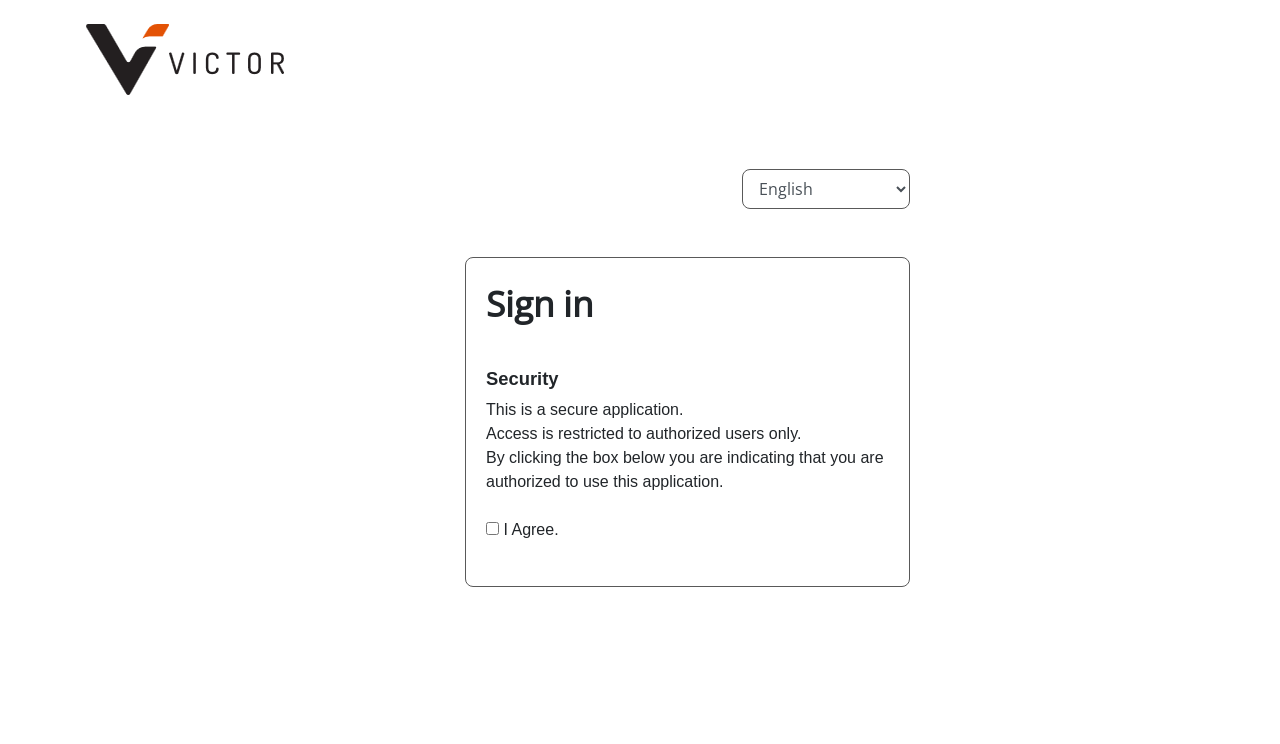Please analyze the image and give a detailed answer to the question:
What is the security restriction?

The text 'Access is restricted to authorized users only.' indicates that the application is only accessible to authorized users, implying that there is a security restriction in place to prevent unauthorized access.